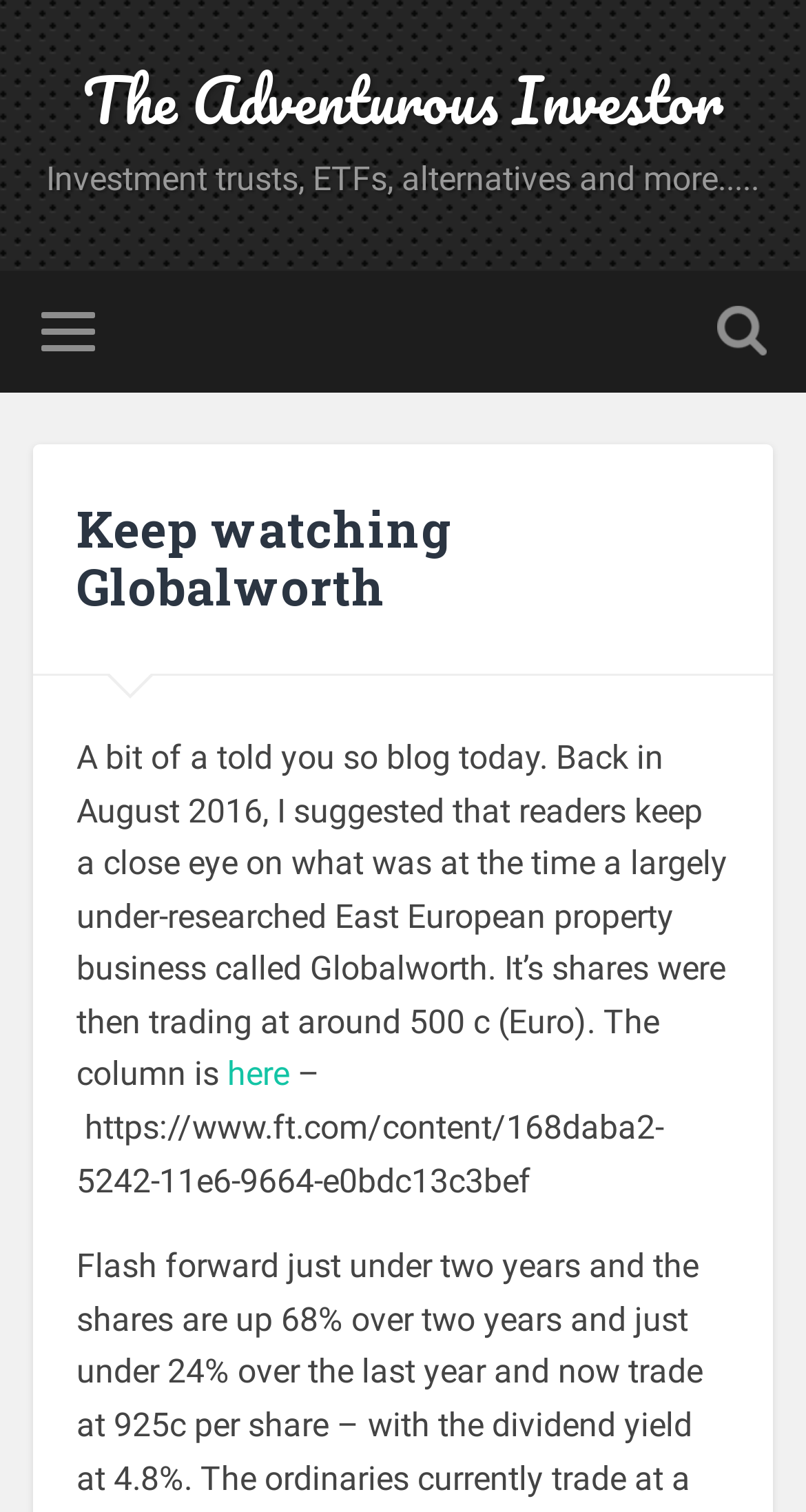Using the given description, provide the bounding box coordinates formatted as (top-left x, top-left y, bottom-right x, bottom-right y), with all values being floating point numbers between 0 and 1. Description: The Adventurous Investor

[0.103, 0.033, 0.897, 0.1]